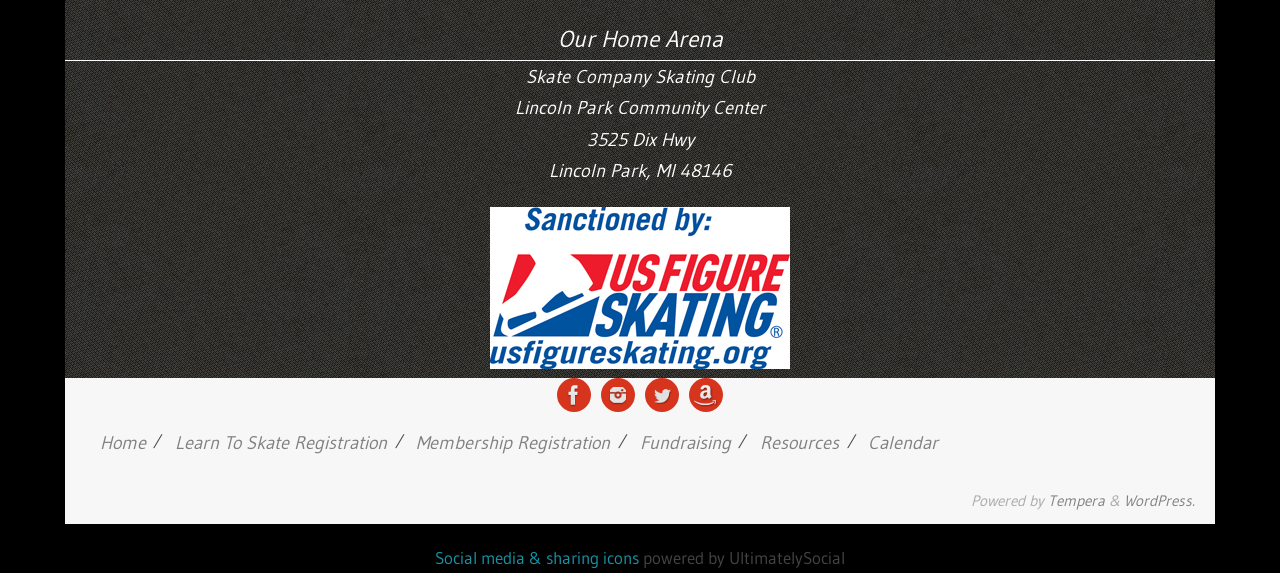With reference to the image, please provide a detailed answer to the following question: What social media platforms are linked on this webpage?

I found the answer by looking at the link elements with the contents 'Facebook', 'Instagram', 'Twitter', and 'Amazon' which are located in a table layout.